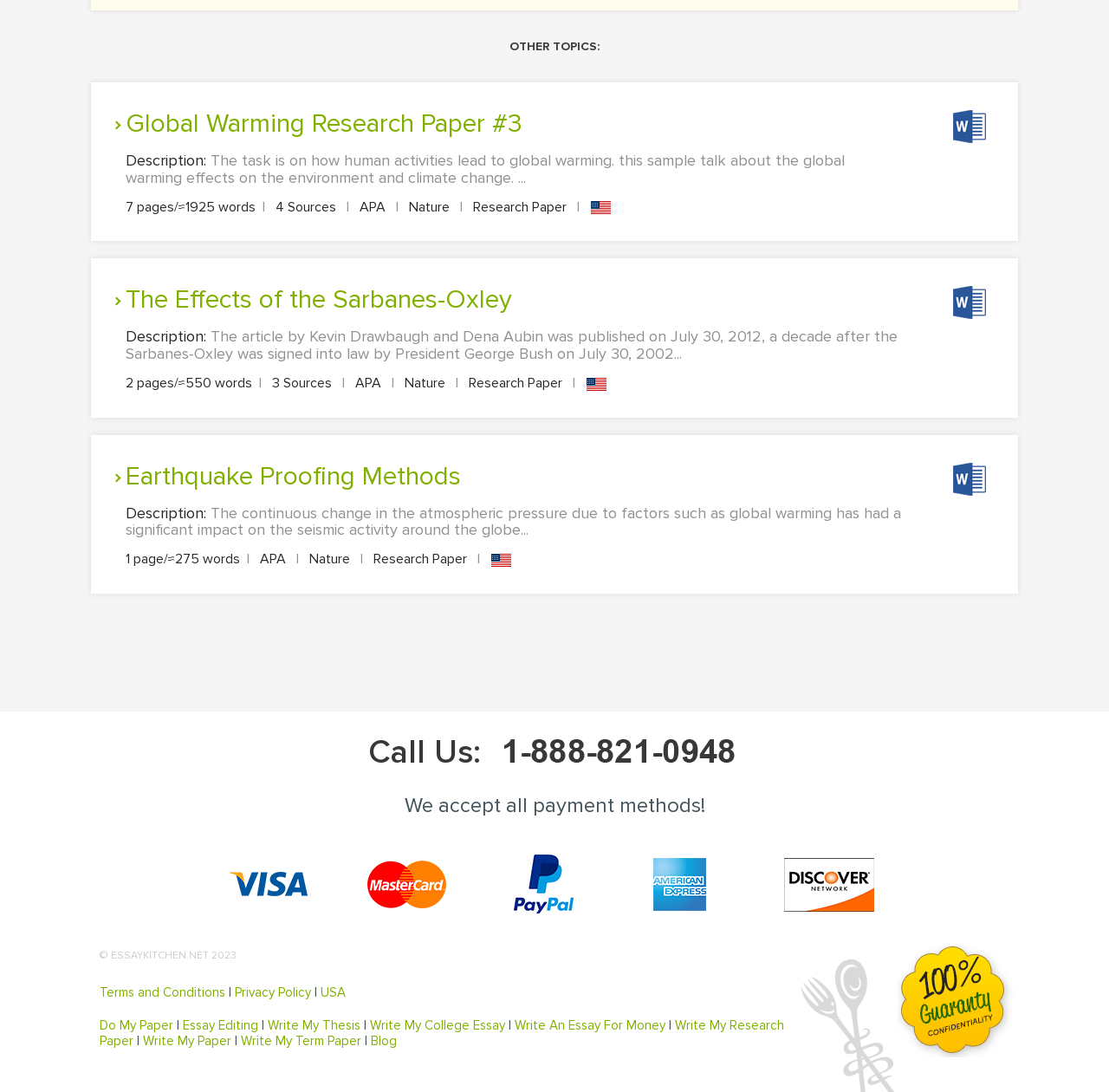Specify the bounding box coordinates of the area to click in order to execute this command: 'View terms and conditions'. The coordinates should consist of four float numbers ranging from 0 to 1, and should be formatted as [left, top, right, bottom].

[0.09, 0.902, 0.203, 0.916]